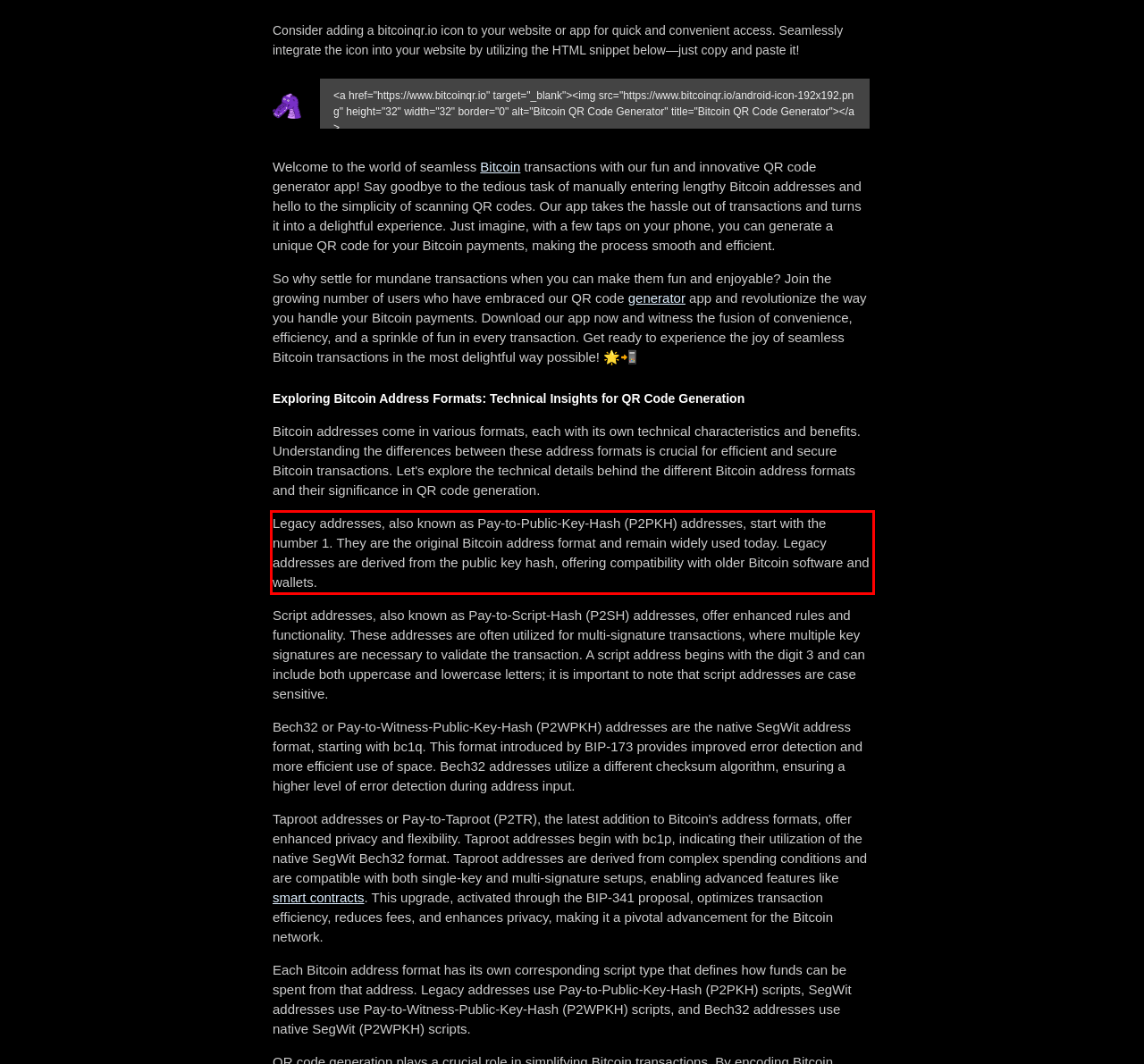Please use OCR to extract the text content from the red bounding box in the provided webpage screenshot.

Legacy addresses, also known as Pay-to-Public-Key-Hash (P2PKH) addresses, start with the number 1. They are the original Bitcoin address format and remain widely used today. Legacy addresses are derived from the public key hash, offering compatibility with older Bitcoin software and wallets.